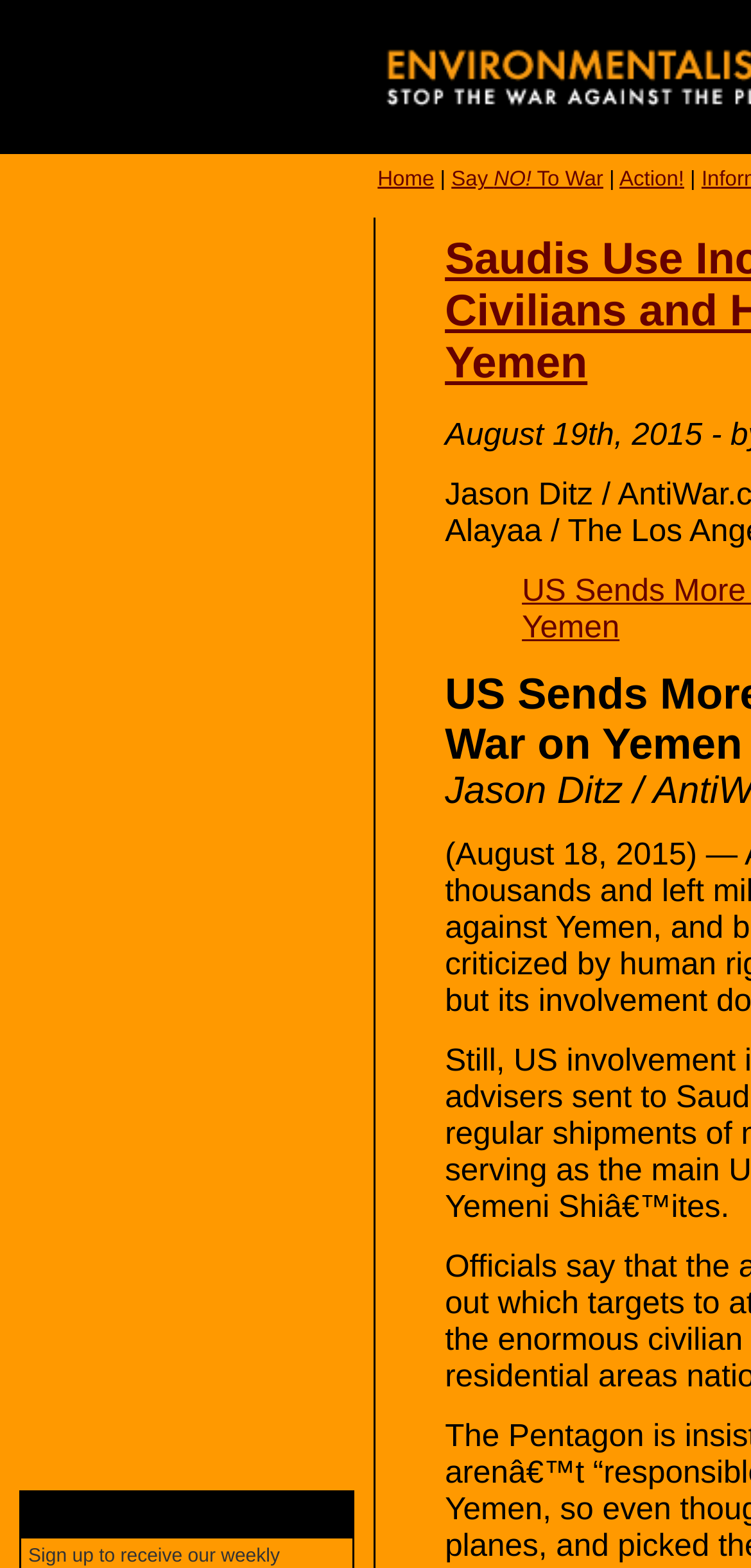Offer a meticulous caption that includes all visible features of the webpage.

The webpage is titled "Environmentalists Against War" and features a layout with multiple sections. At the top, there are three small images aligned horizontally, taking up about half of the screen width. To the right of these images, there are three links: "Home", "Say NO! To War", and "Action!", separated by a vertical line. 

Below this top section, there is a large empty space, followed by another section that takes up most of the screen. This section contains a single image on the right side, leaving a large empty space on the left. 

At the very bottom of the page, there is a footer section with a single row containing a cell with the title "Stay Connected". Within this cell, there is a larger image with the same title "Stay Connected".